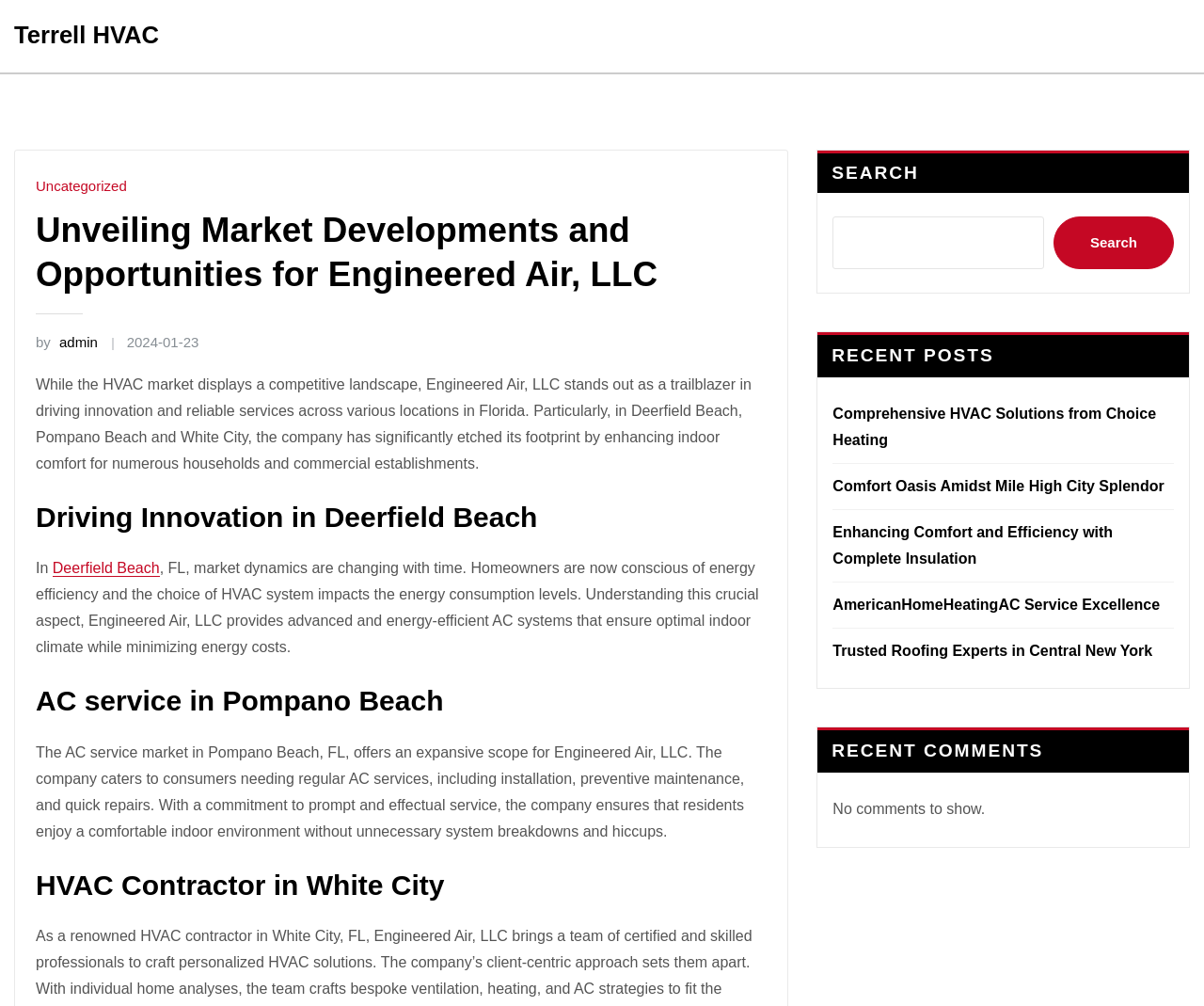From the screenshot, find the bounding box of the UI element matching this description: "by admin". Supply the bounding box coordinates in the form [left, top, right, bottom], each a float between 0 and 1.

[0.03, 0.332, 0.081, 0.348]